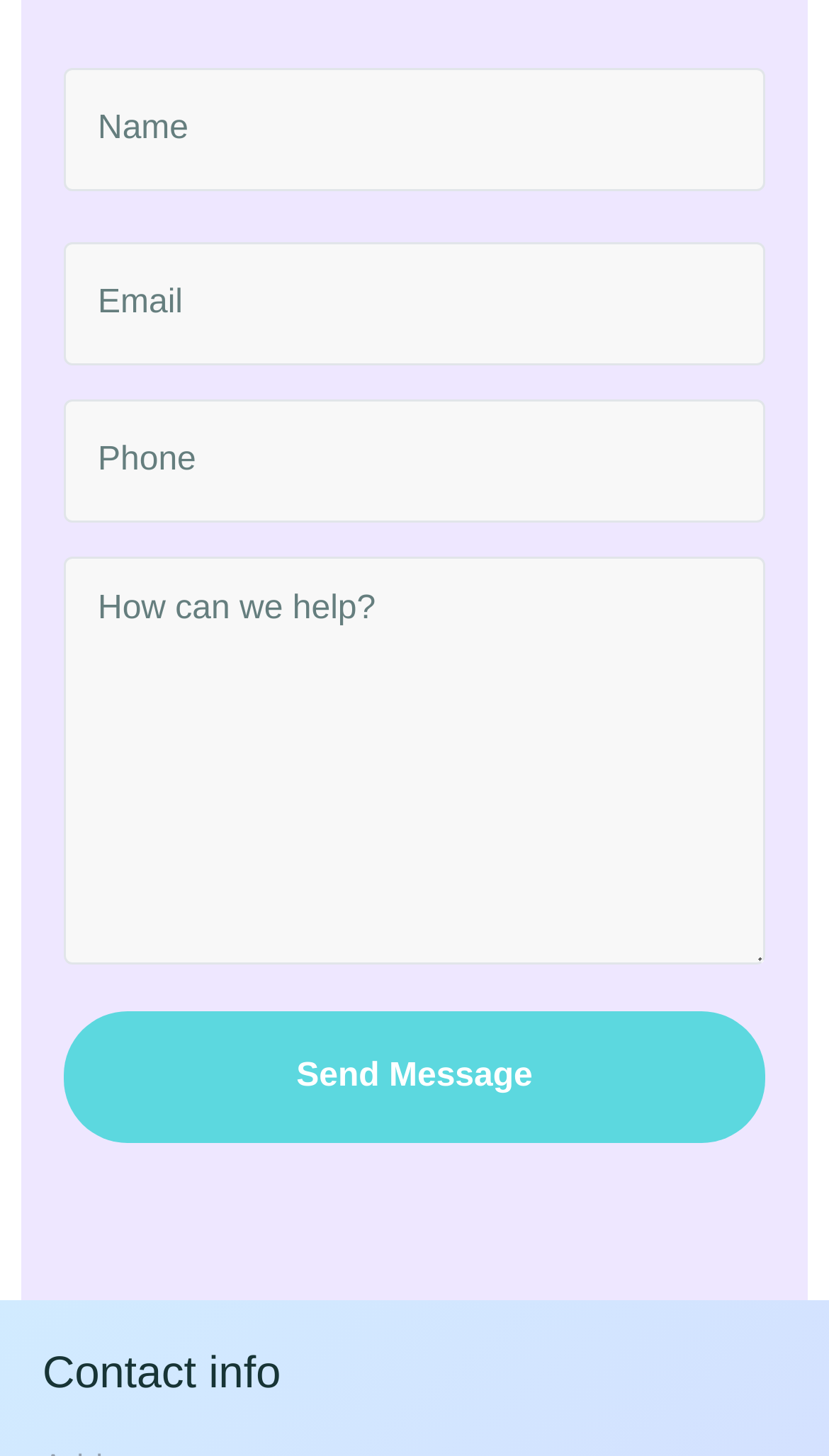Identify the bounding box for the UI element specified in this description: "value="Send Message"". The coordinates must be four float numbers between 0 and 1, formatted as [left, top, right, bottom].

[0.077, 0.694, 0.923, 0.785]